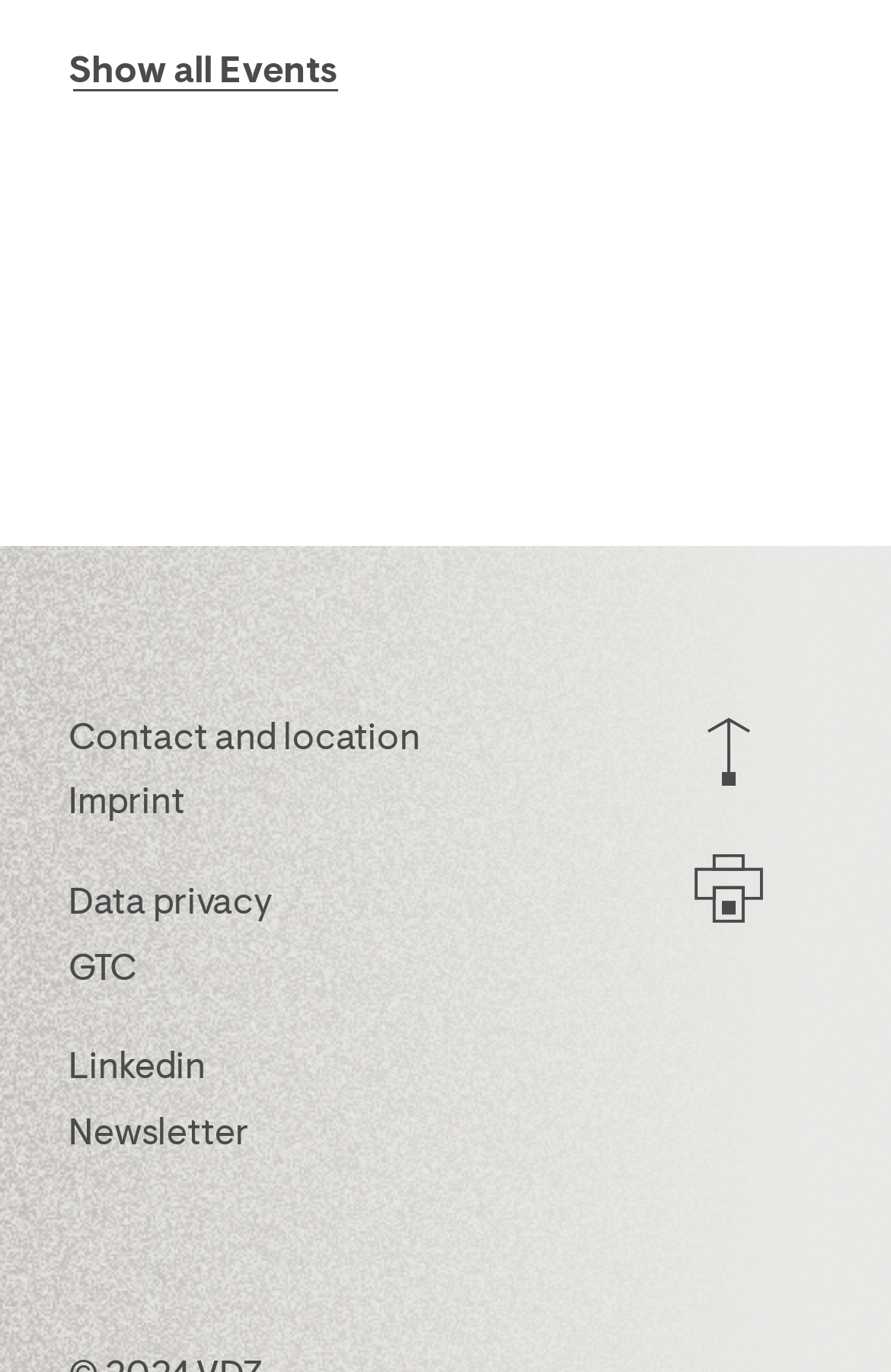Please determine the bounding box coordinates for the UI element described here. Use the format (top-left x, top-left y, bottom-right x, bottom-right y) with values bounded between 0 and 1: Contact and location

[0.077, 0.522, 0.472, 0.558]